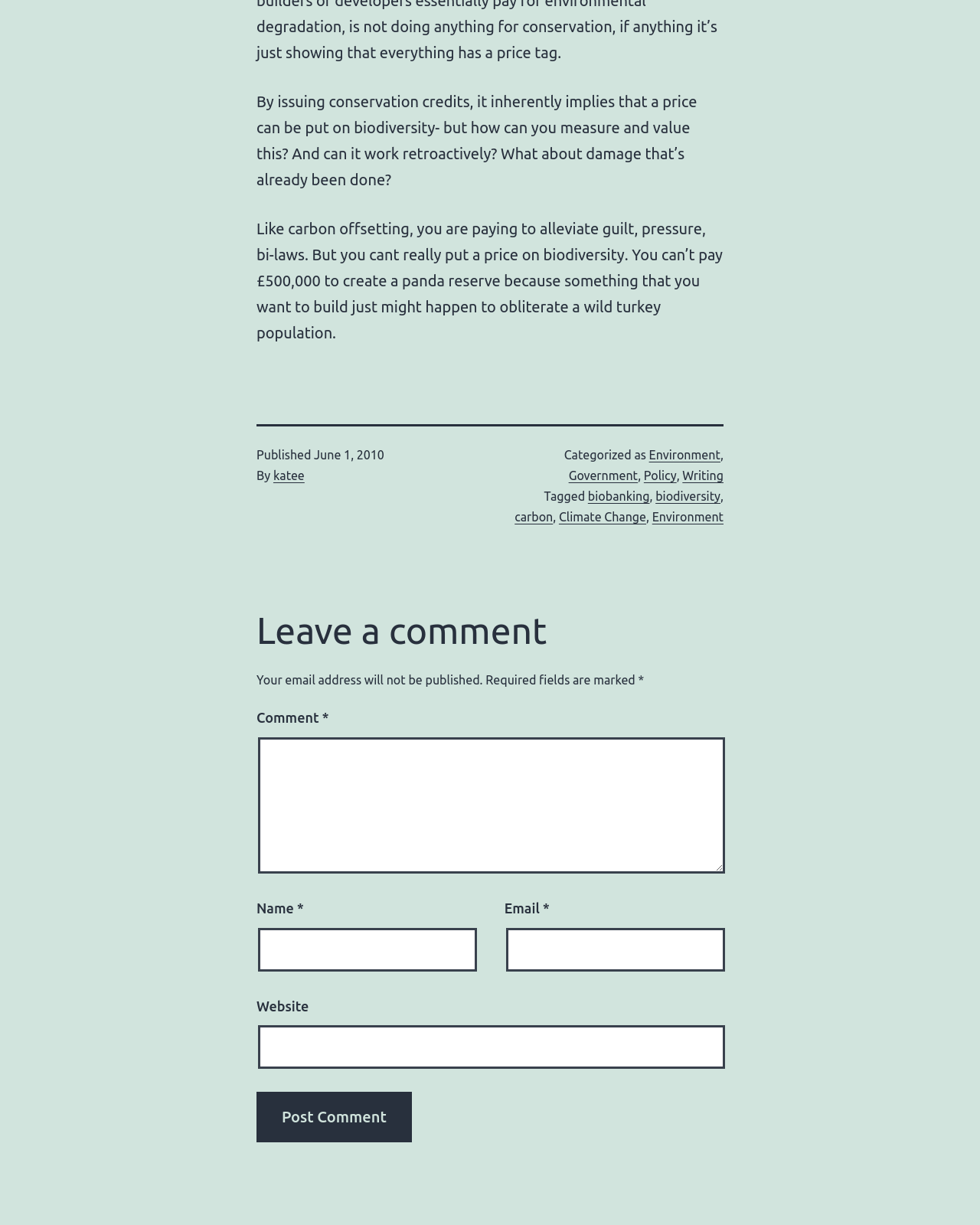Given the element description, predict the bounding box coordinates in the format (top-left x, top-left y, bottom-right x, bottom-right y), using floating point numbers between 0 and 1: parent_node: Karen by RLobinske

None